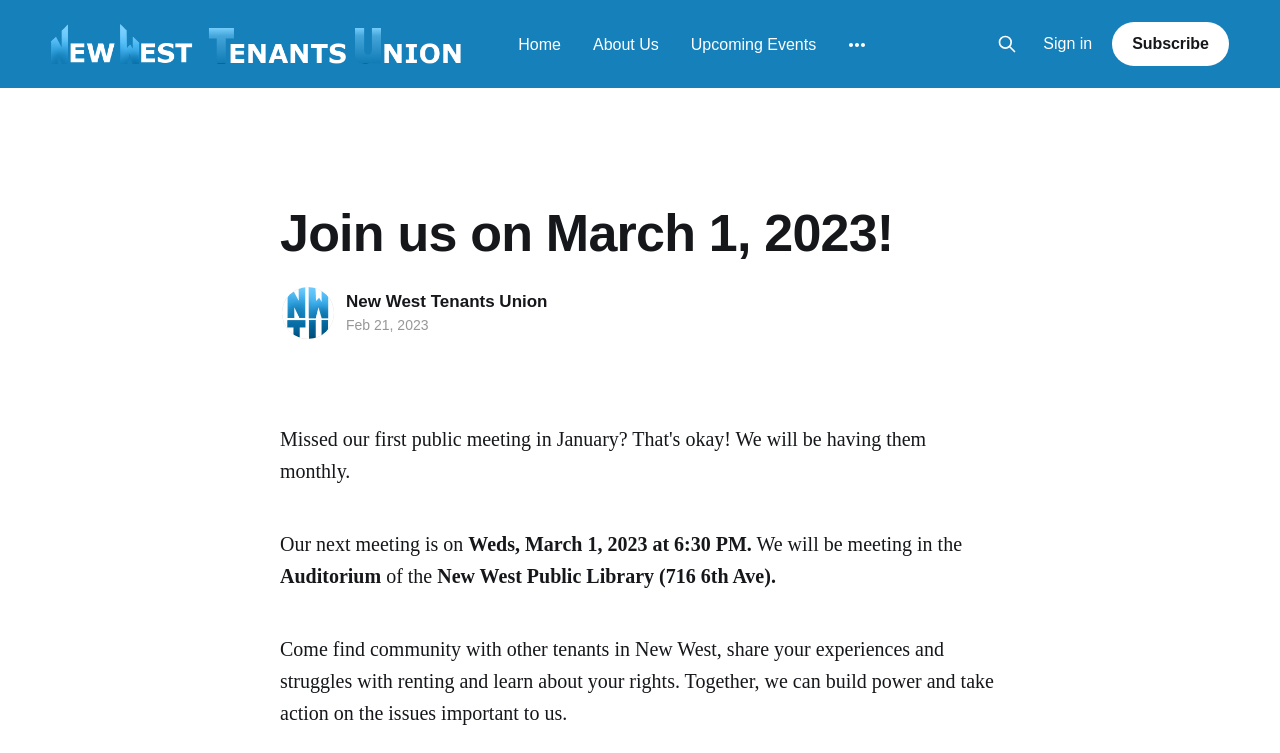Determine the bounding box coordinates of the area to click in order to meet this instruction: "View Upcoming Events".

[0.54, 0.041, 0.638, 0.077]